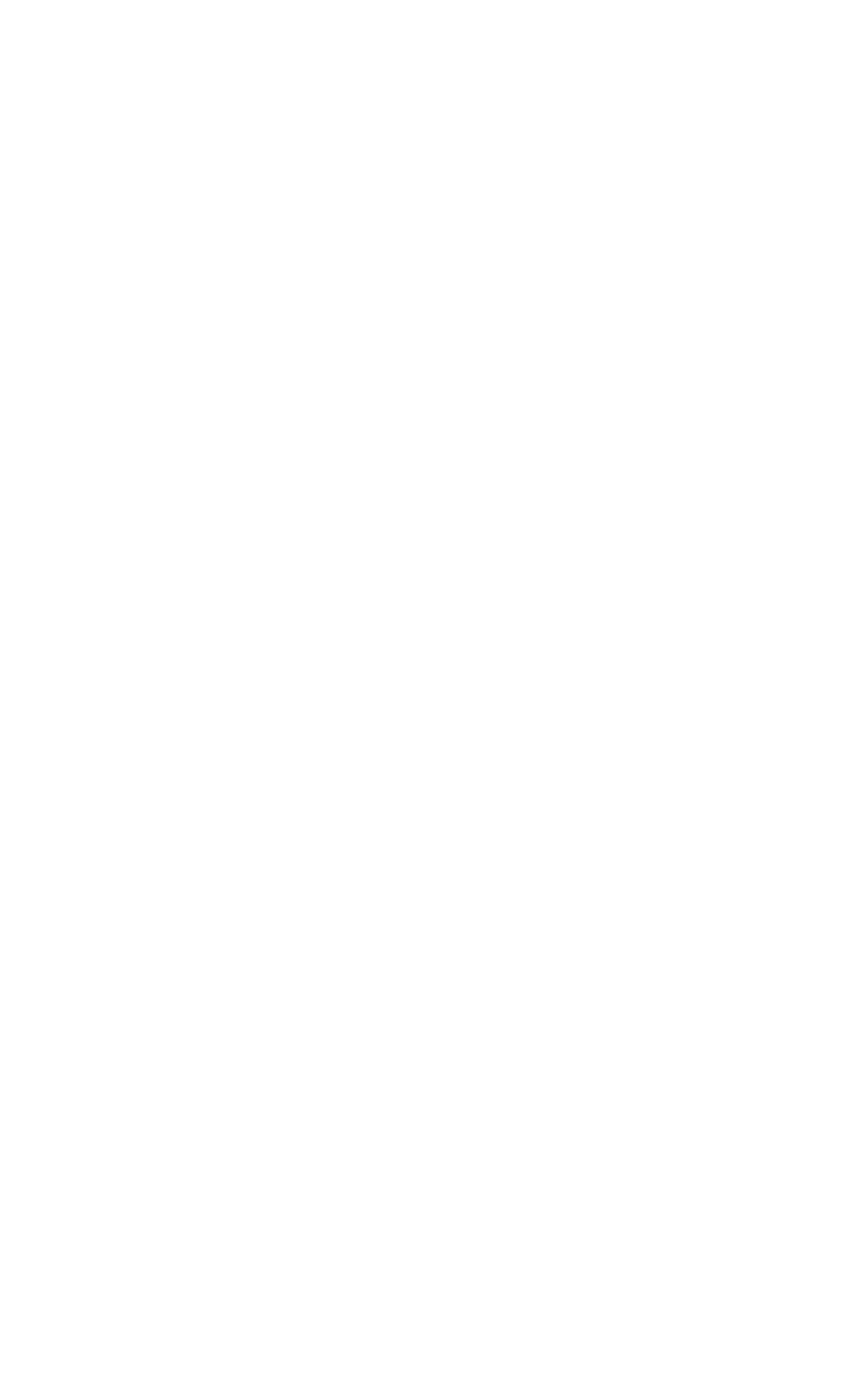Identify the bounding box coordinates of the clickable region to carry out the given instruction: "Nominate the package for the PHP Innovation Award".

[0.01, 0.4, 0.368, 0.427]